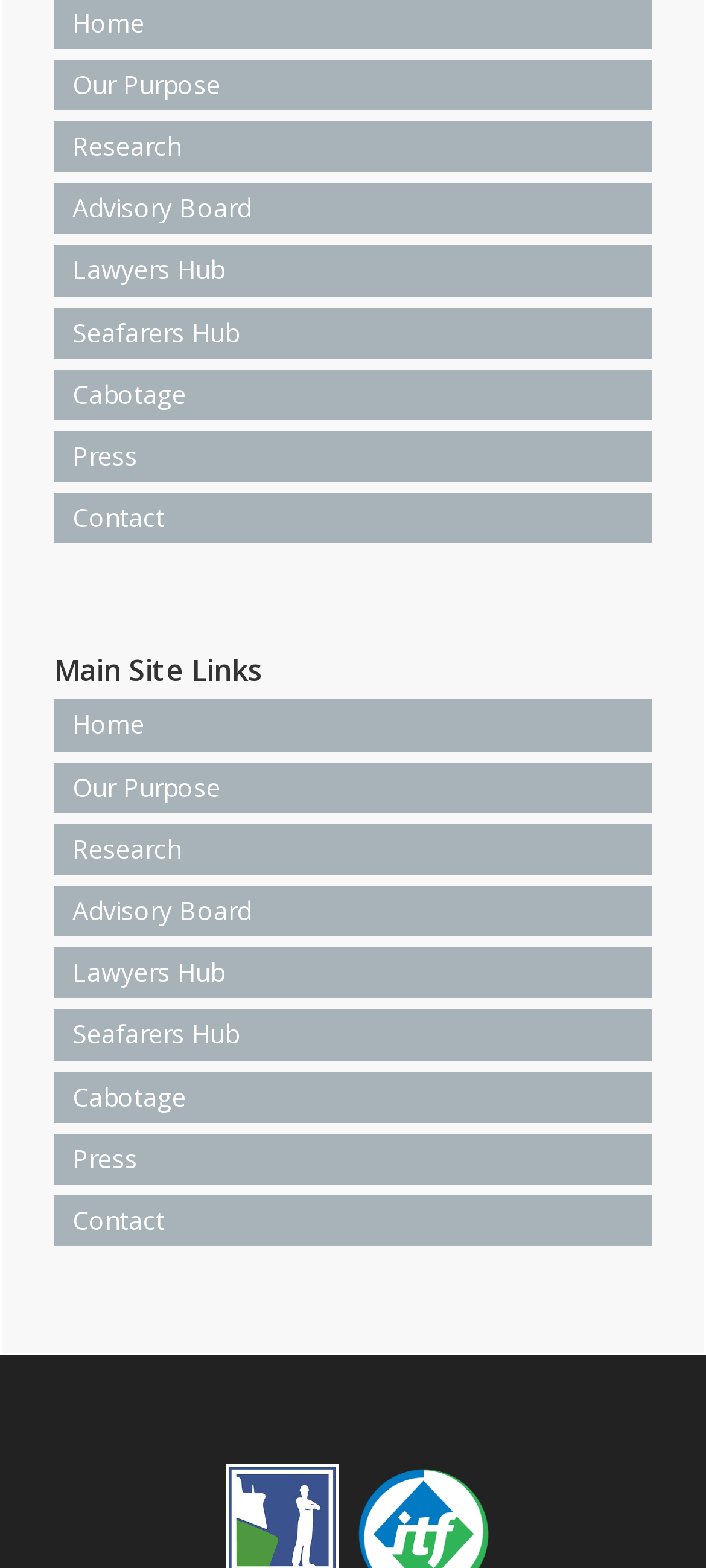Please identify the bounding box coordinates of where to click in order to follow the instruction: "read Press page".

[0.077, 0.275, 0.923, 0.307]